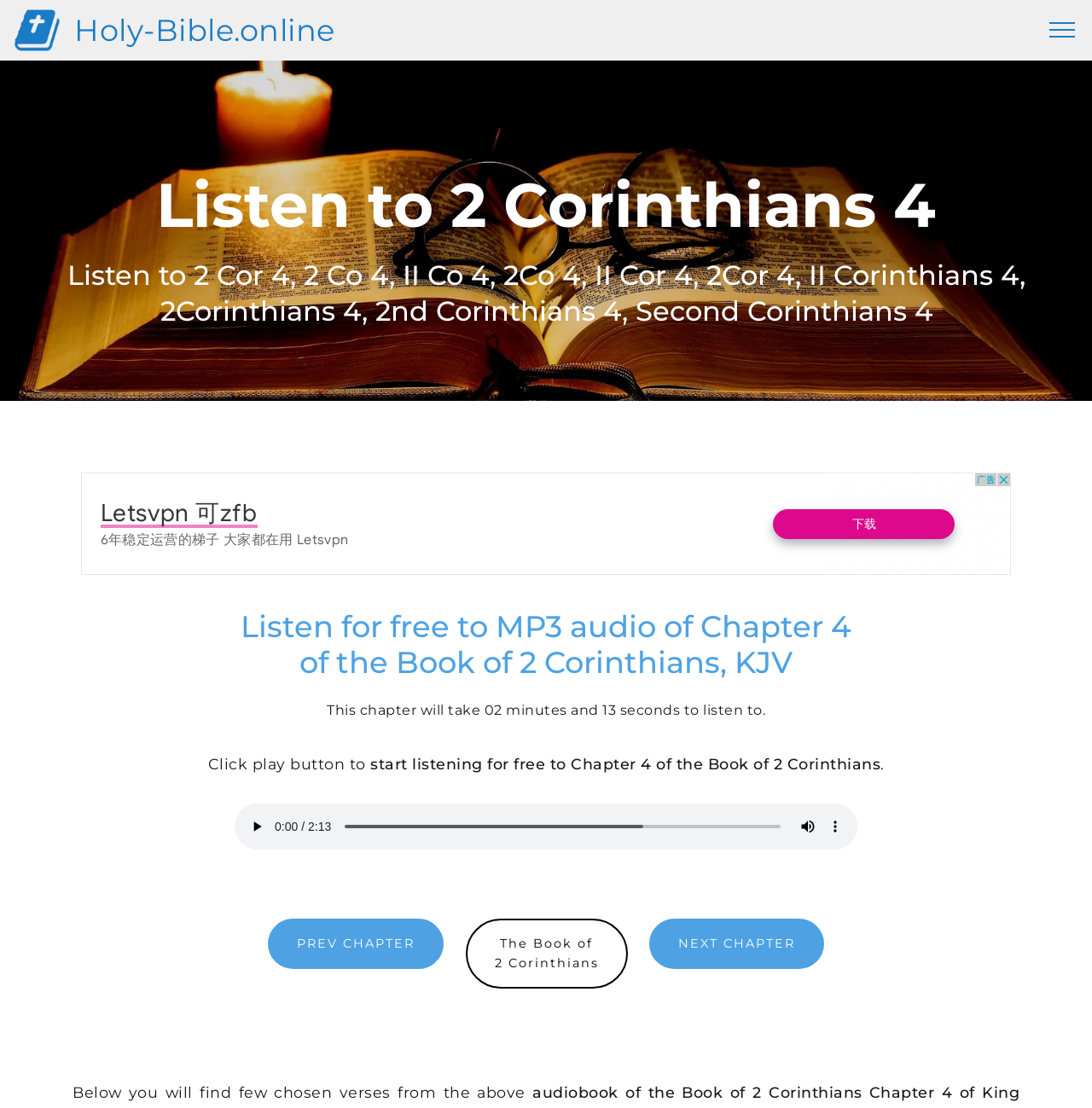Using the provided description Support Team, find the bounding box coordinates for the UI element. Provide the coordinates in (top-left x, top-left y, bottom-right x, bottom-right y) format, ensuring all values are between 0 and 1.

None